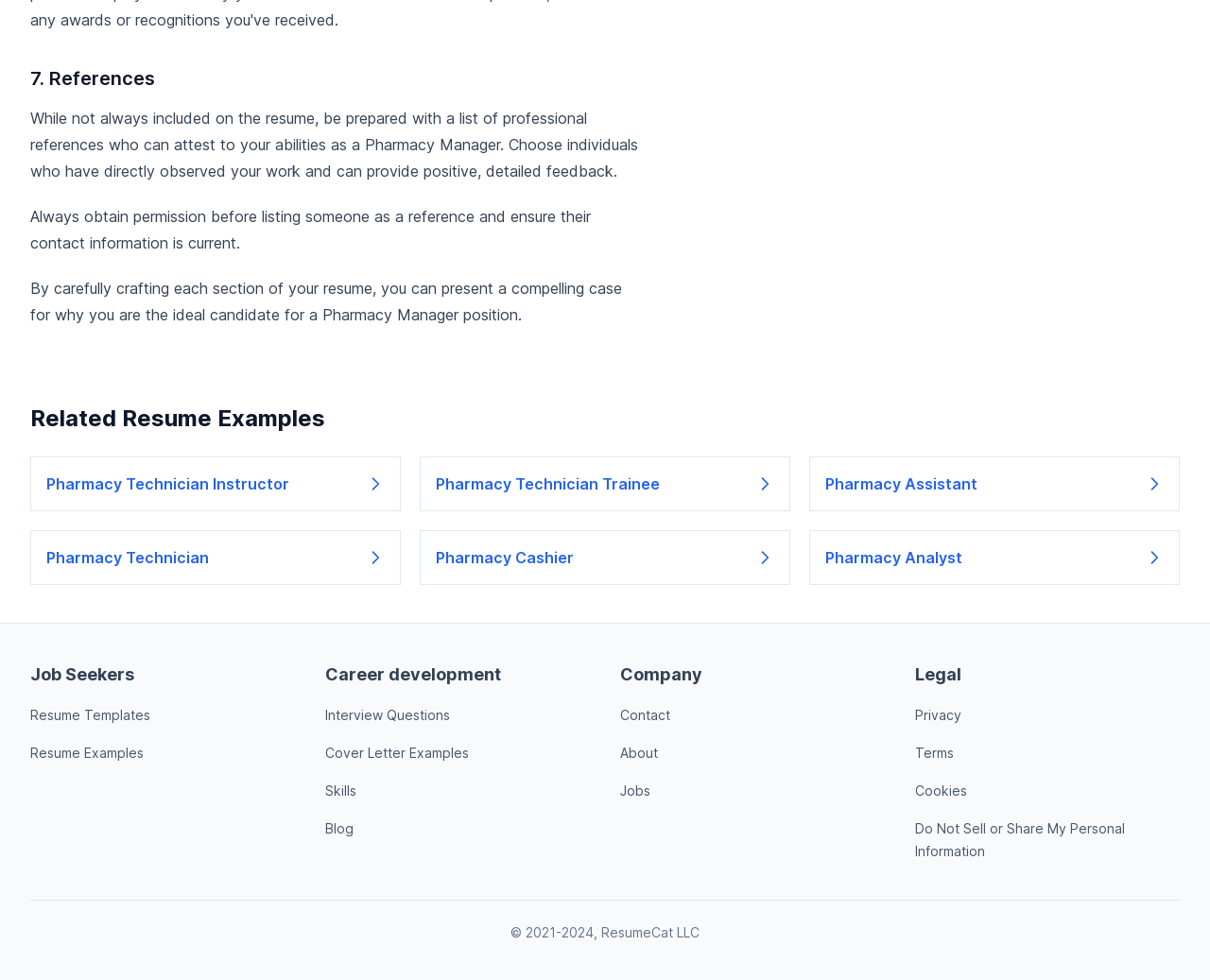Can you identify the bounding box coordinates of the clickable region needed to carry out this instruction: 'Read more about Pharmacy Technician Instructor'? The coordinates should be four float numbers within the range of 0 to 1, stated as [left, top, right, bottom].

[0.025, 0.466, 0.331, 0.522]